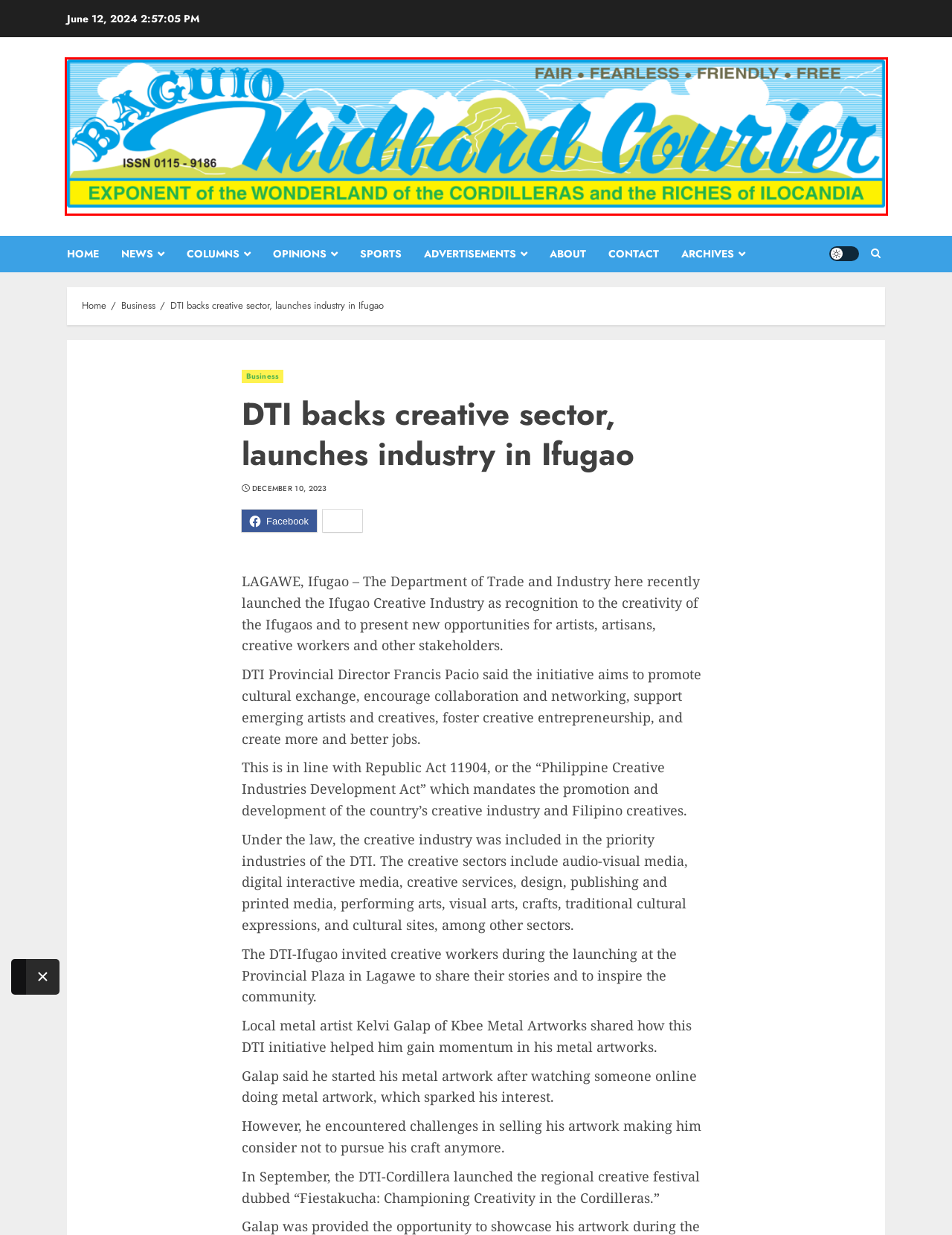You have a screenshot of a webpage with an element surrounded by a red bounding box. Choose the webpage description that best describes the new page after clicking the element inside the red bounding box. Here are the candidates:
A. Iñigo Anton, 19, shines in Formula 4 SEA debut - Baguio Midland Courier
B. Business - Baguio Midland Courier
C. Columns - Baguio Midland Courier
D. Homepage - Baguio Midland Courier
E. December, 2023 - Baguio Midland Courier
F. Contact - Baguio Midland Courier
G. Sports - Baguio Midland Courier
H. About - Baguio Midland Courier

D